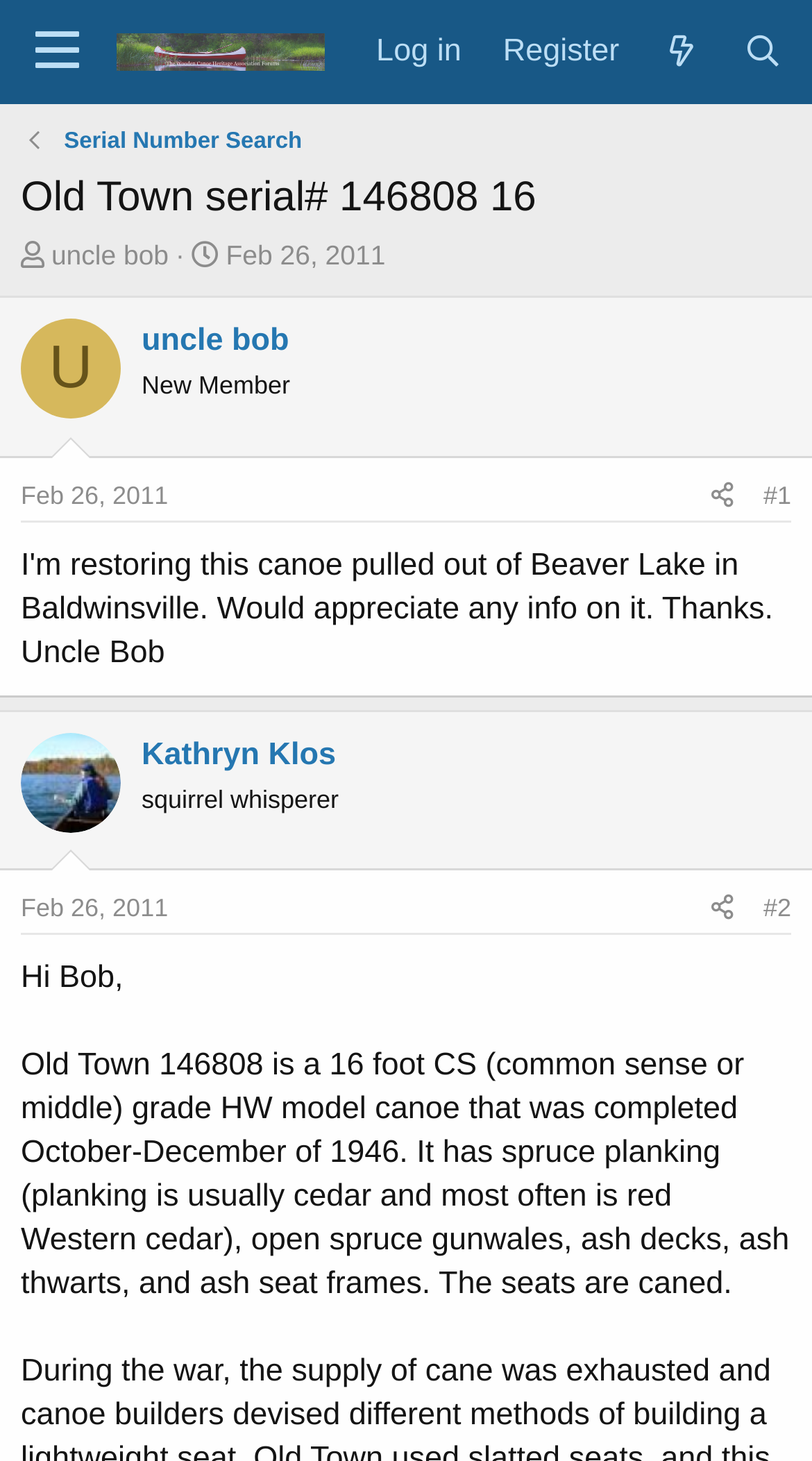How many feet is the canoe?
Please respond to the question with a detailed and well-explained answer.

The length of the canoe is 16 feet, which can be found in the heading 'Old Town serial# 146808 16' at the top of the webpage.